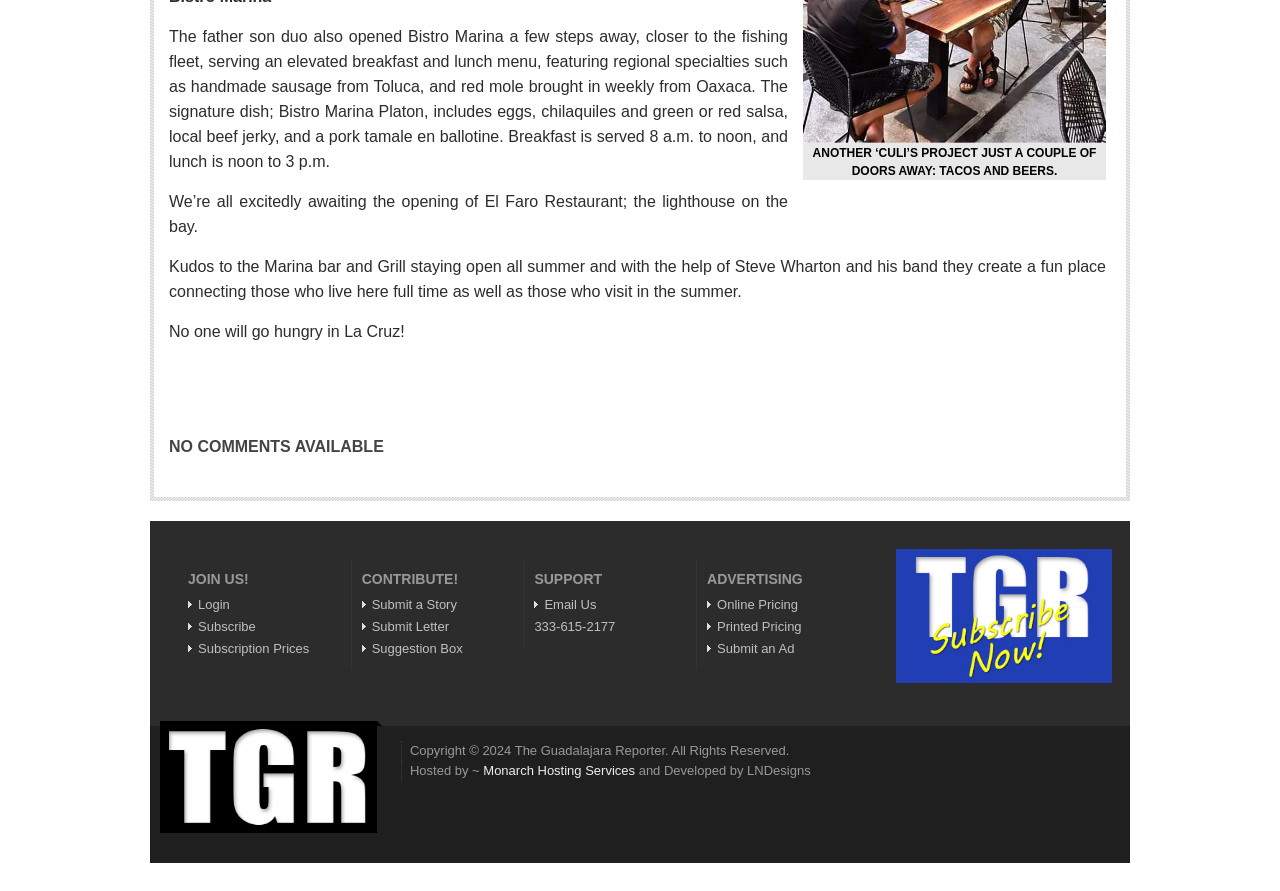Please identify the bounding box coordinates of the element's region that needs to be clicked to fulfill the following instruction: "Subscribe to the newsletter". The bounding box coordinates should consist of four float numbers between 0 and 1, i.e., [left, top, right, bottom].

[0.147, 0.694, 0.2, 0.711]